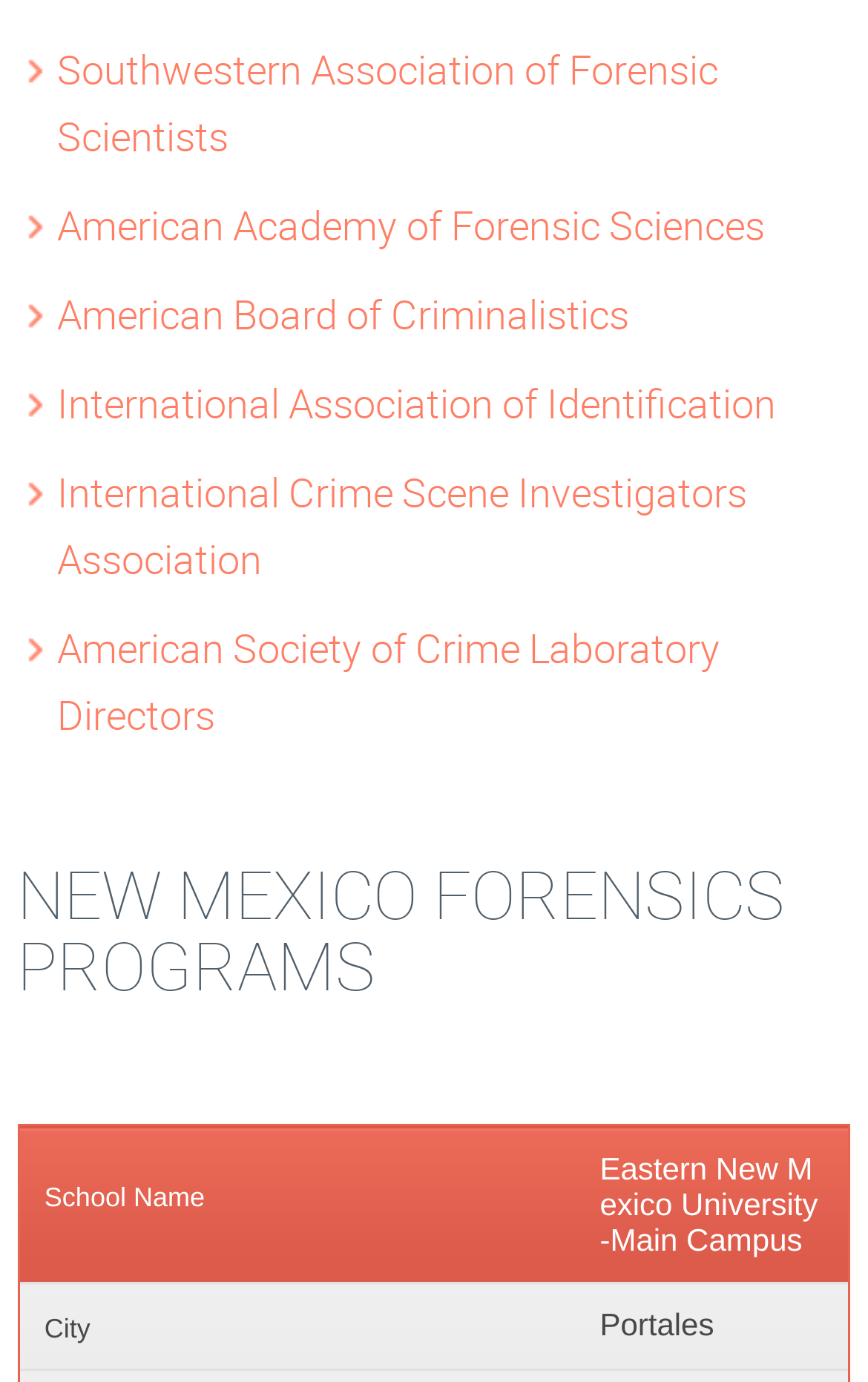Can you pinpoint the bounding box coordinates for the clickable element required for this instruction: "check International Association of Identification"? The coordinates should be four float numbers between 0 and 1, i.e., [left, top, right, bottom].

[0.066, 0.272, 0.894, 0.311]